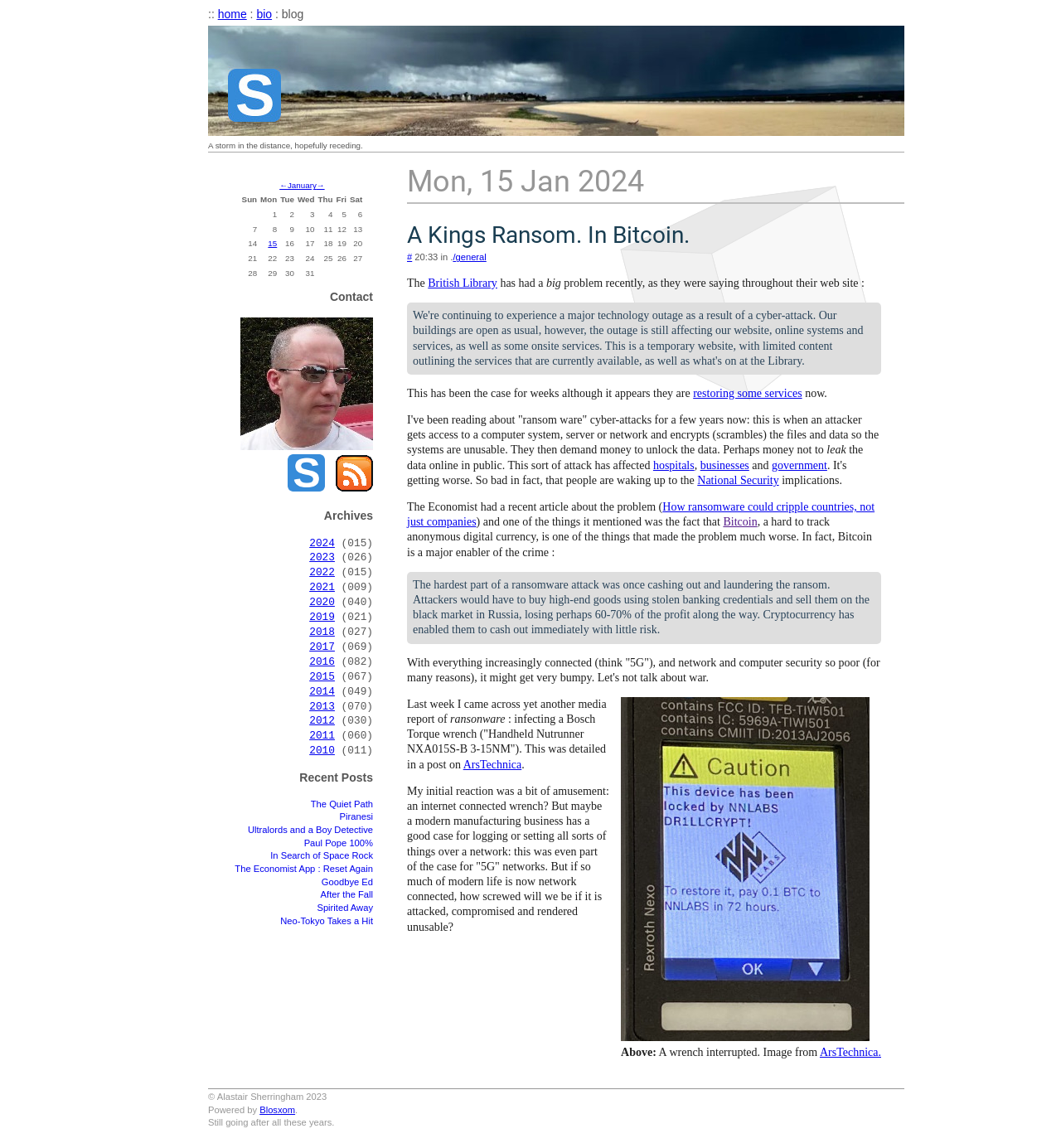Could you indicate the bounding box coordinates of the region to click in order to complete this instruction: "view January".

[0.271, 0.158, 0.298, 0.166]